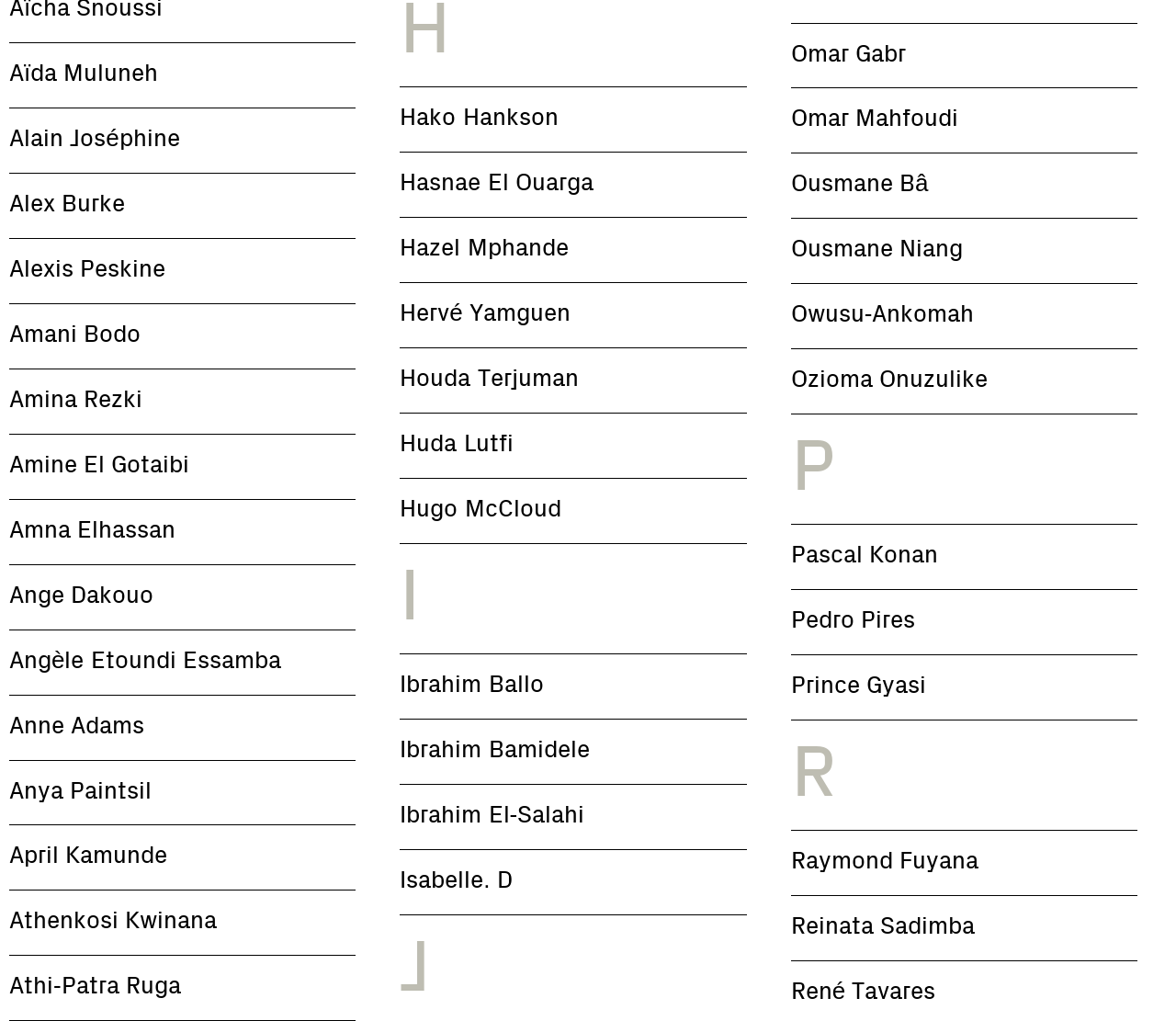Please provide a comprehensive response to the question below by analyzing the image: 
How many alphabetical sections are there?

I found three static text elements with OCR text 'I', 'J', and 'P', which seem to be section headers. These headers are likely indicating alphabetical sections, so there are three alphabetical sections.